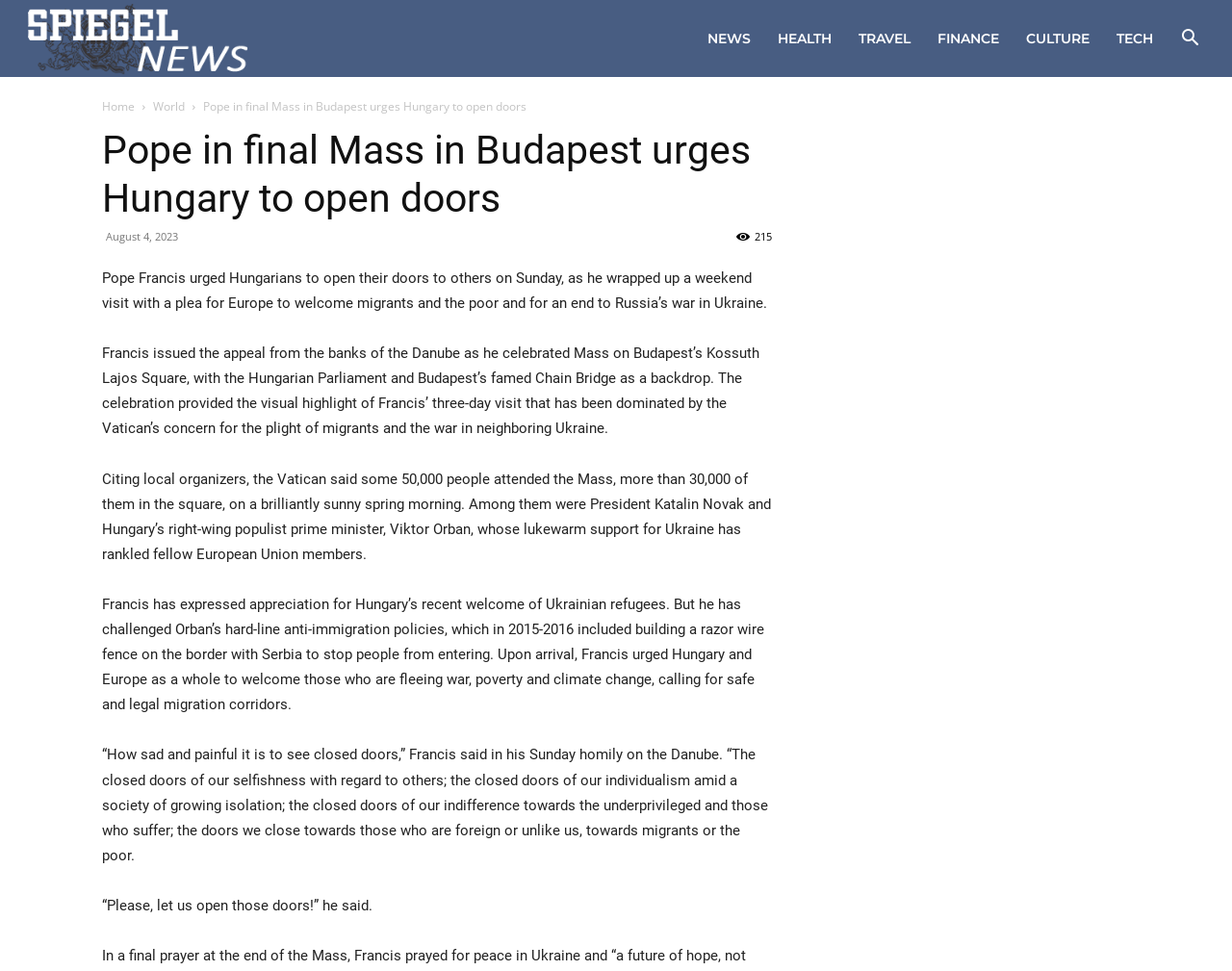What is the name of the news organization?
Using the visual information, respond with a single word or phrase.

Spiegel News